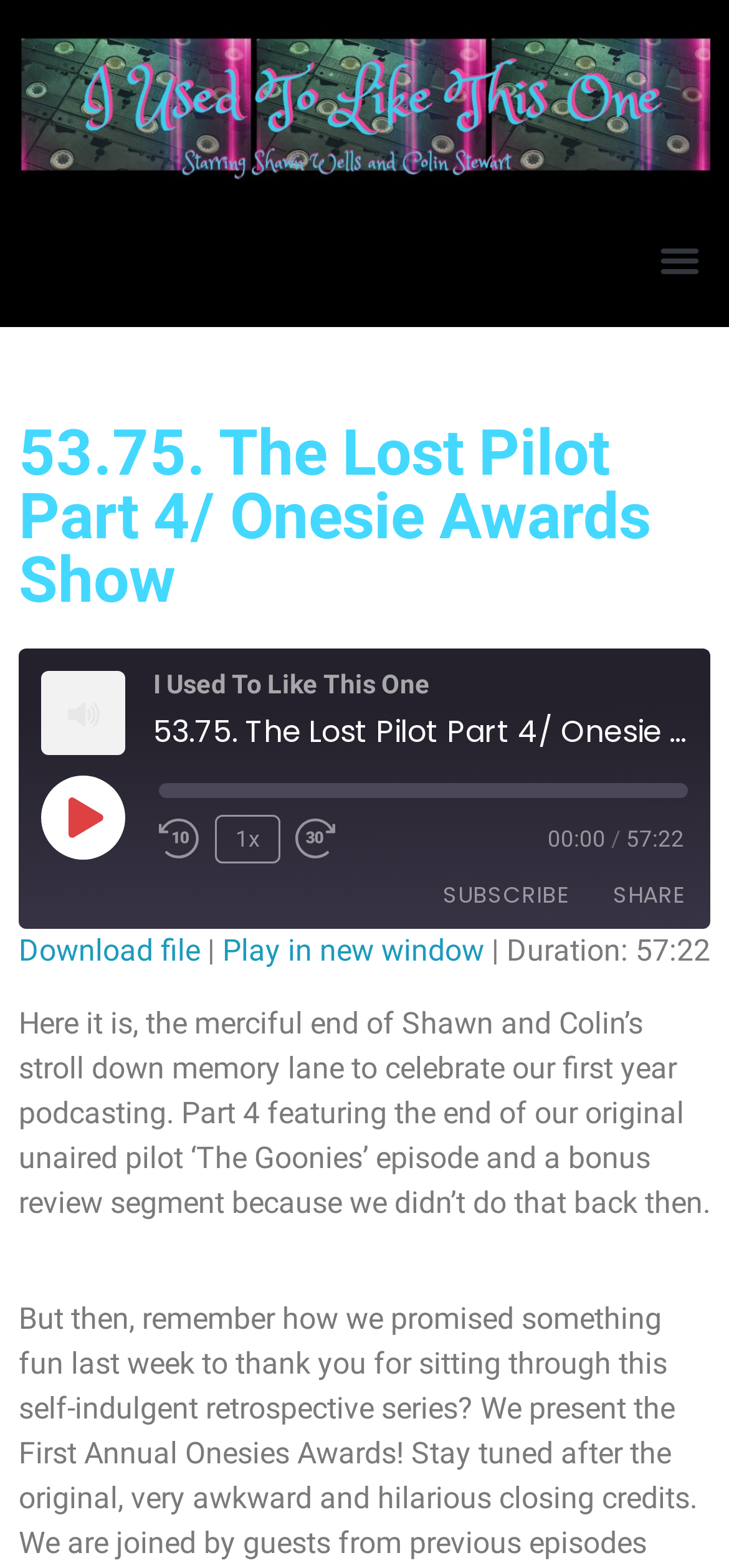Pinpoint the bounding box coordinates of the area that must be clicked to complete this instruction: "Click the Download file link".

[0.026, 0.595, 0.274, 0.618]